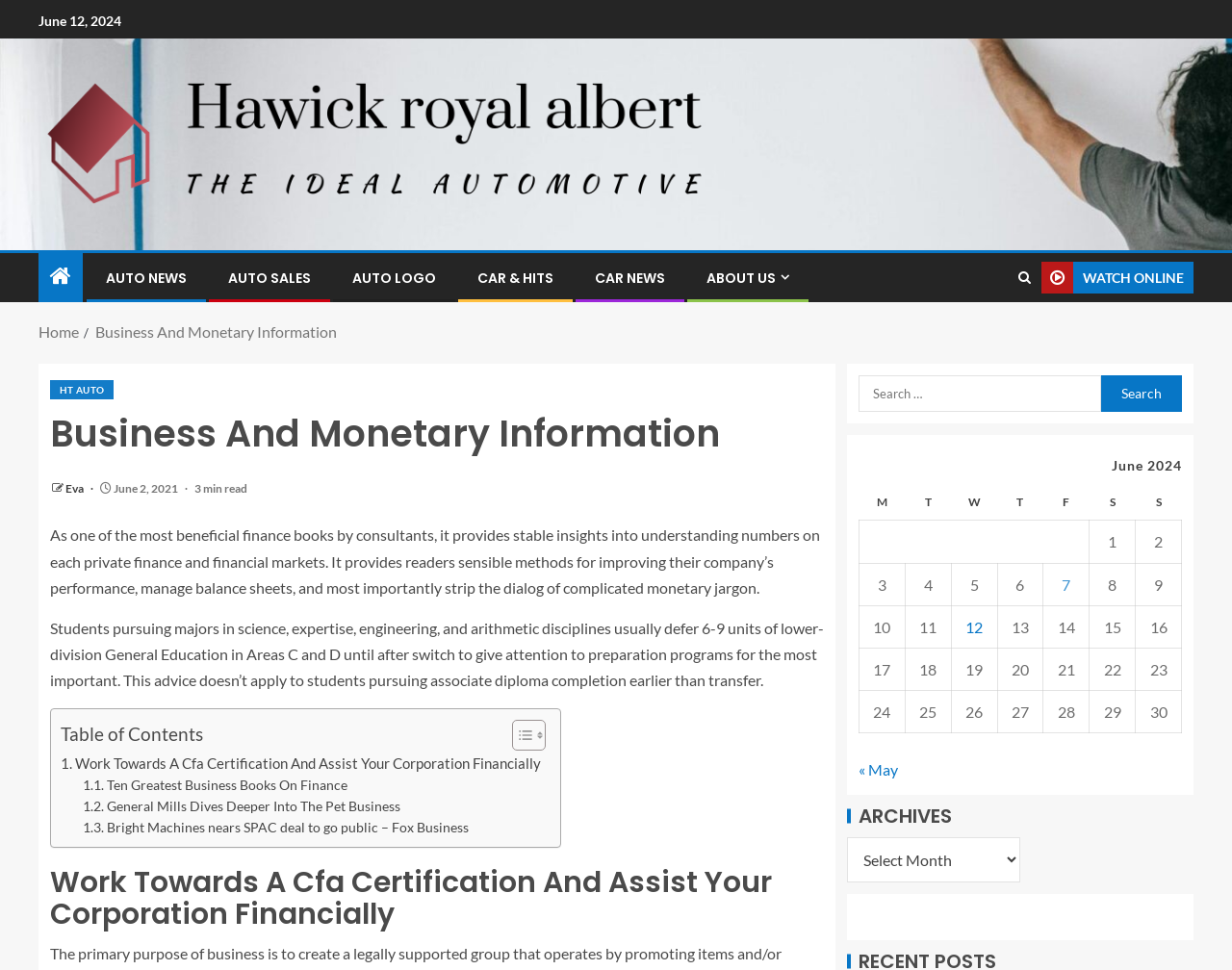Refer to the screenshot and answer the following question in detail:
How many links are in the navigation section?

The navigation section contains 2 links, which can be found in the navigation element with the text 'Breadcrumbs' and bounding box coordinates [0.031, 0.328, 0.969, 0.355]. The two links are 'Home' and 'Business And Monetary Information'.